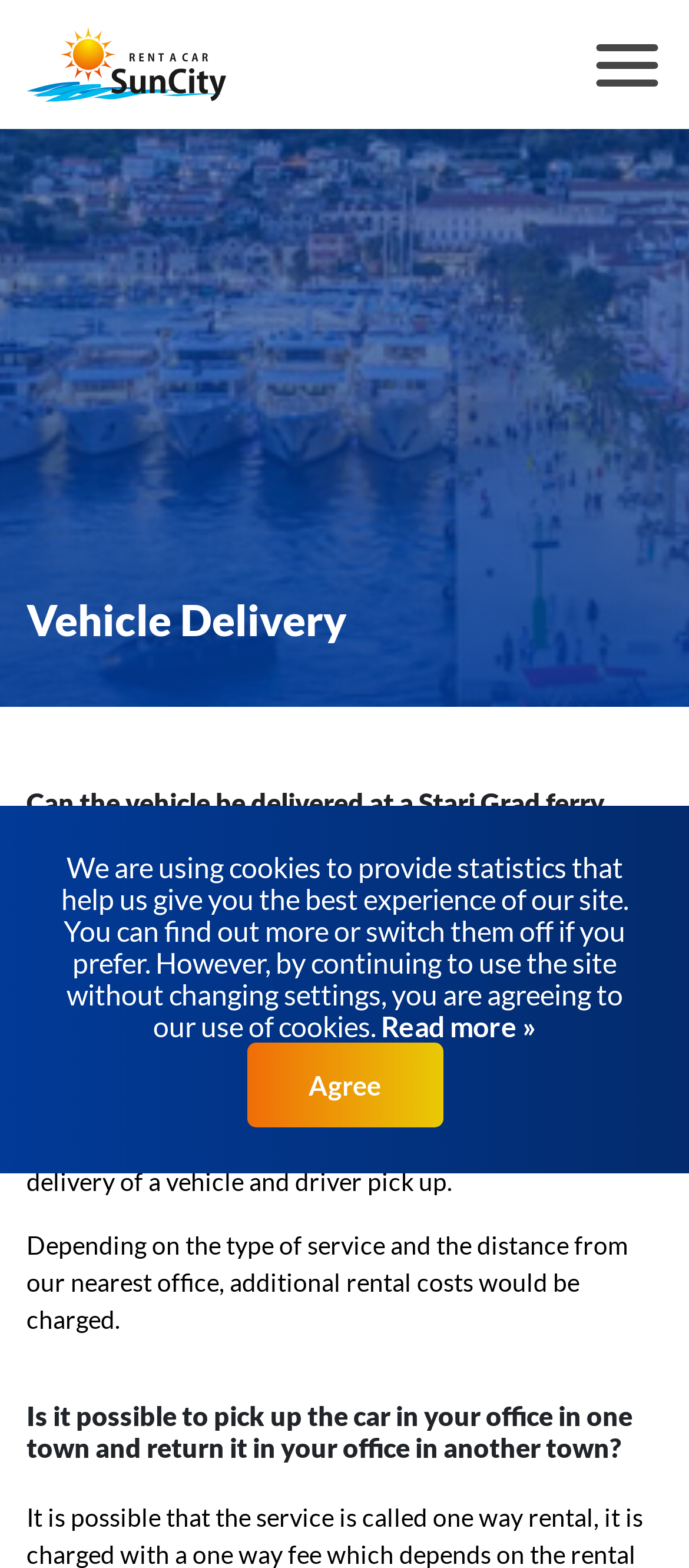Provide the bounding box coordinates for the UI element that is described by this text: "Search". The coordinates should be in the form of four float numbers between 0 and 1: [left, top, right, bottom].

None